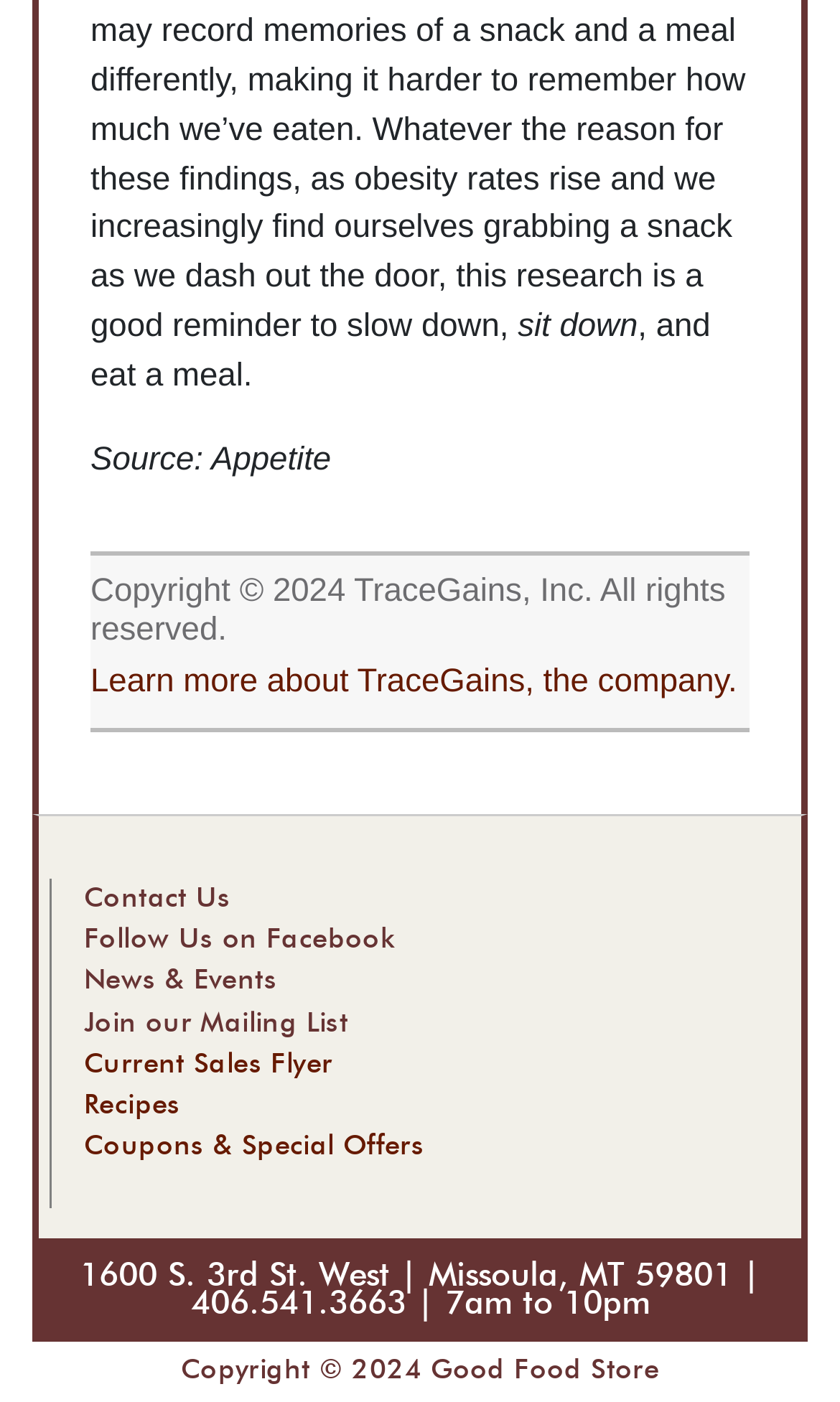What is the address of Good Food Store?
Please provide a single word or phrase as your answer based on the image.

1600 S. 3rd St. West, Missoula, MT 59801